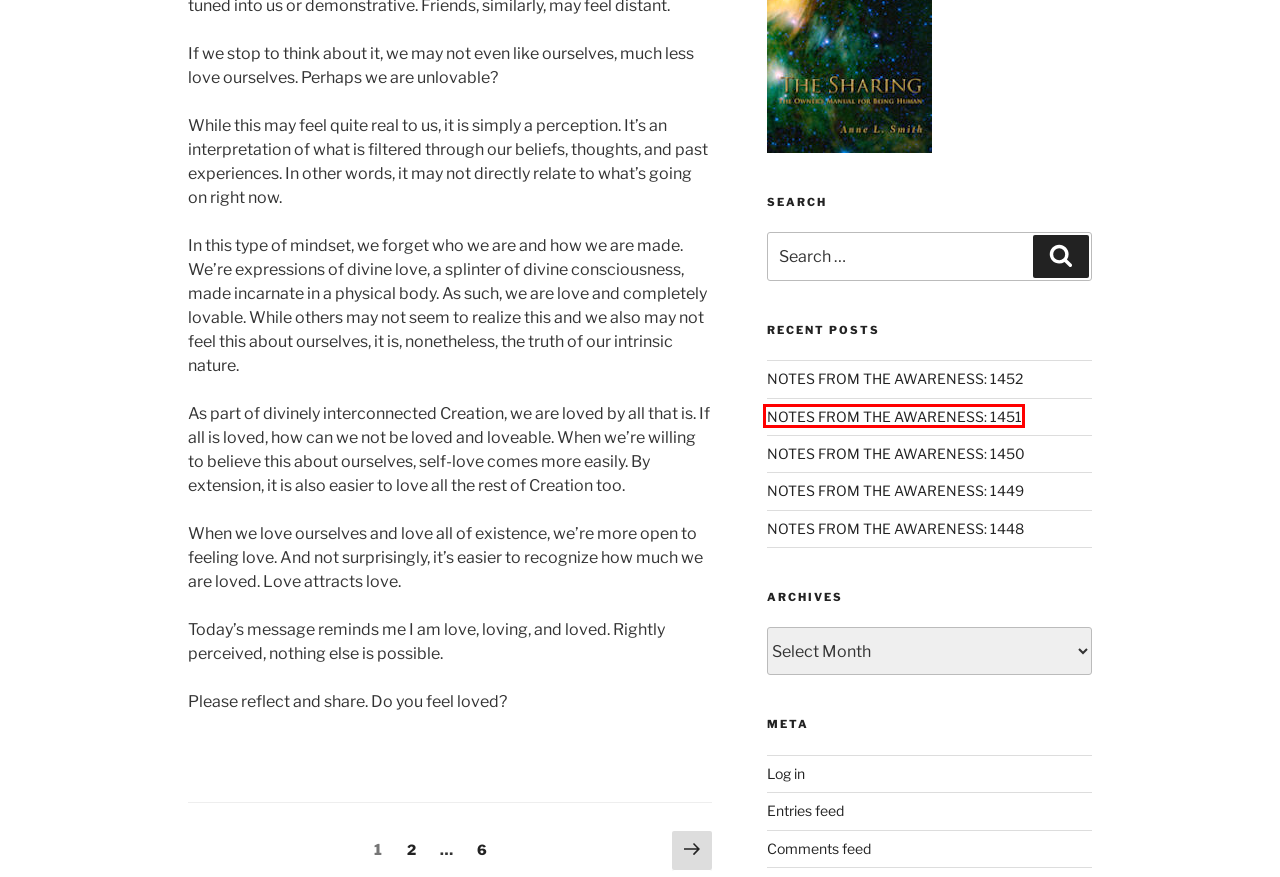You have been given a screenshot of a webpage, where a red bounding box surrounds a UI element. Identify the best matching webpage description for the page that loads after the element in the bounding box is clicked. Options include:
A. NOTES FROM THE AWARENESS: 1449 - Starlight Consulting LLC
B. NOTES FROM THE AWARENESS: 1451 - Starlight Consulting LLC
C. Log In ‹ Starlight Consulting LLC — WordPress
D. NOTES FROM THE AWARENESS: 1450 - Starlight Consulting LLC
E. NOTES FROM THE AWARENESS: 1448 - Starlight Consulting LLC
F. Comments for Starlight Consulting LLC
G. loving Archives - Page 6 of 6 - Starlight Consulting LLC
H. loving Archives - Page 2 of 6 - Starlight Consulting LLC

B